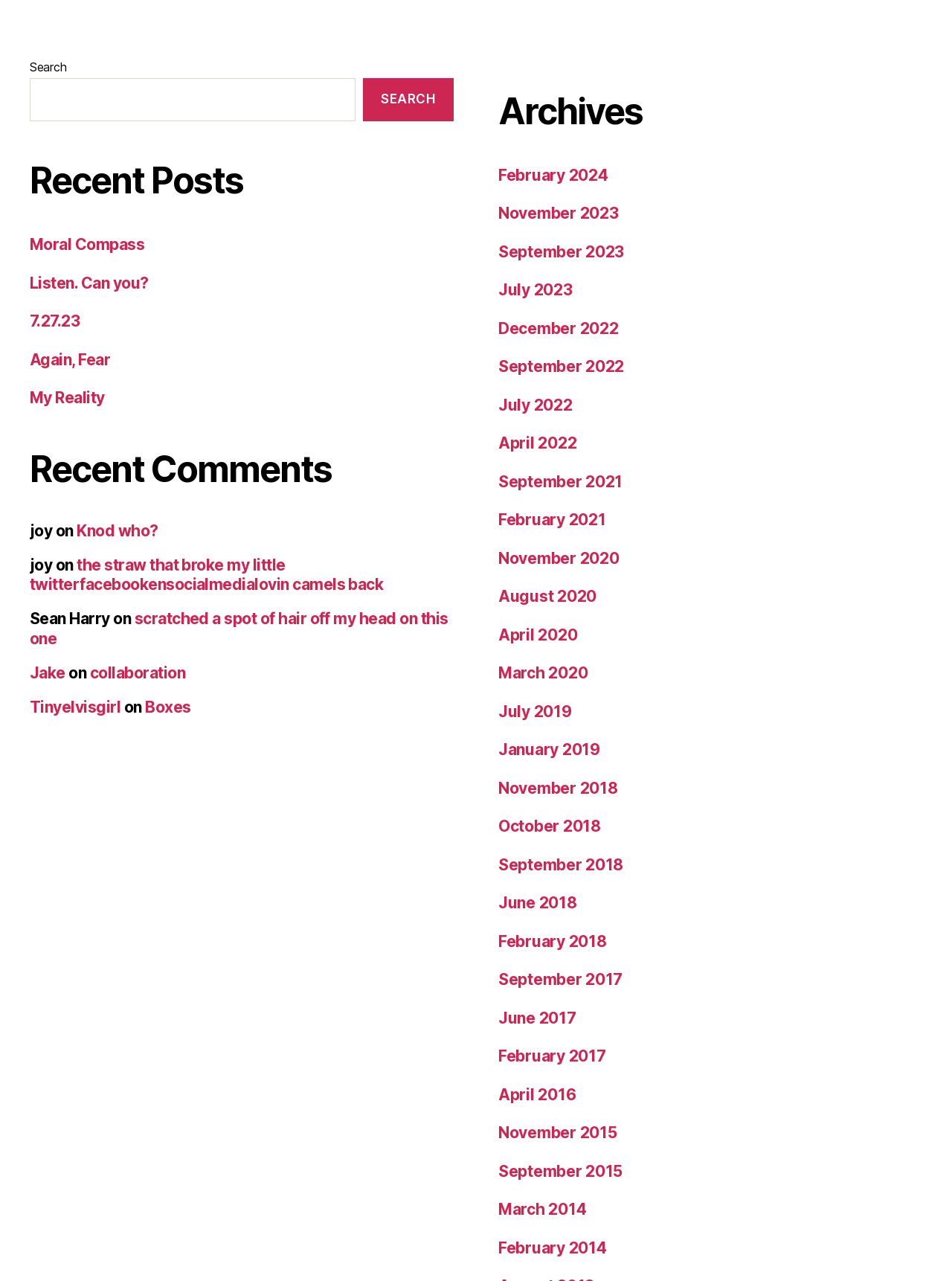Please identify the bounding box coordinates of the element's region that I should click in order to complete the following instruction: "Search for something". The bounding box coordinates consist of four float numbers between 0 and 1, i.e., [left, top, right, bottom].

[0.031, 0.061, 0.373, 0.095]